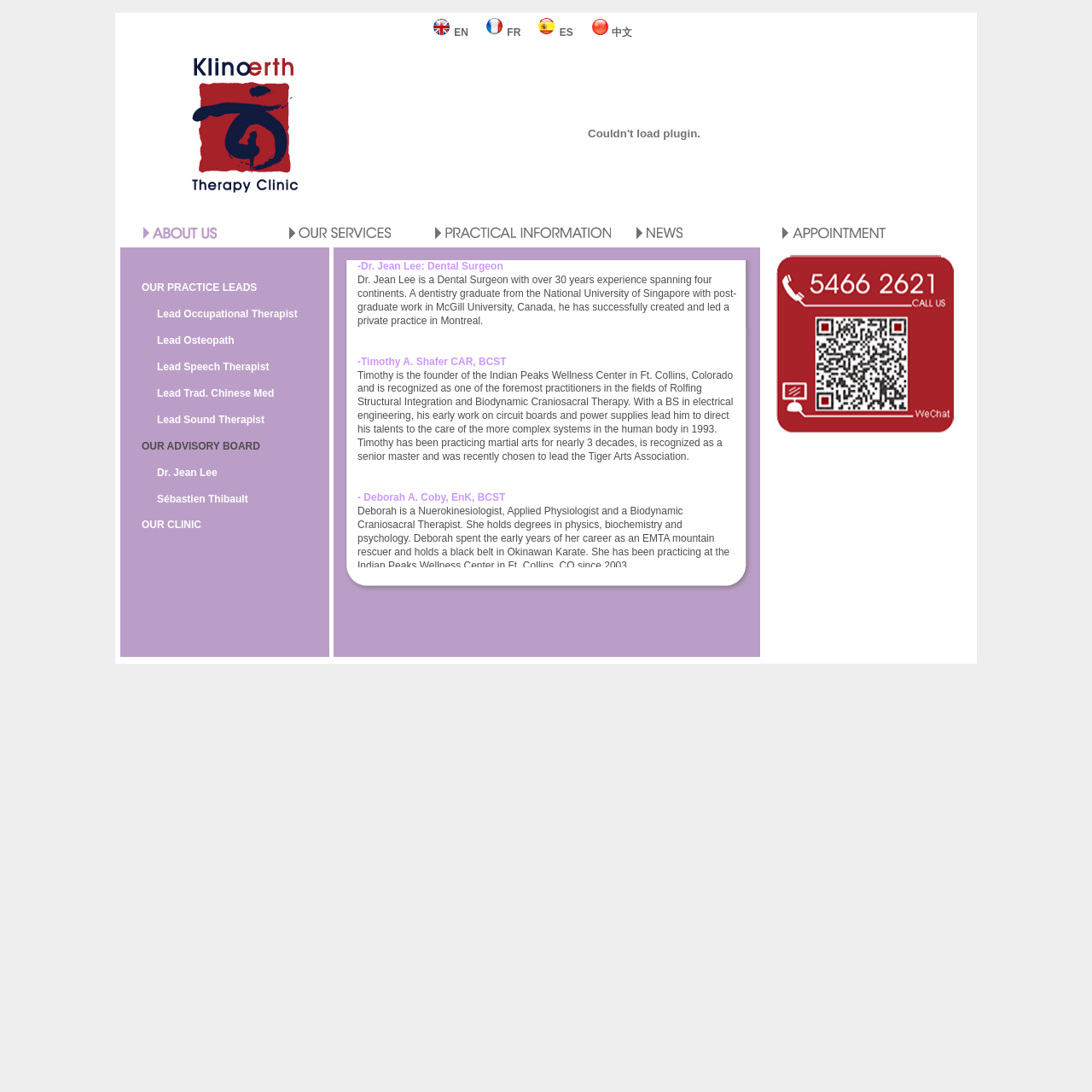Find the bounding box coordinates of the element to click in order to complete the given instruction: "Learn about Lead Occupational Therapist."

[0.144, 0.282, 0.272, 0.293]